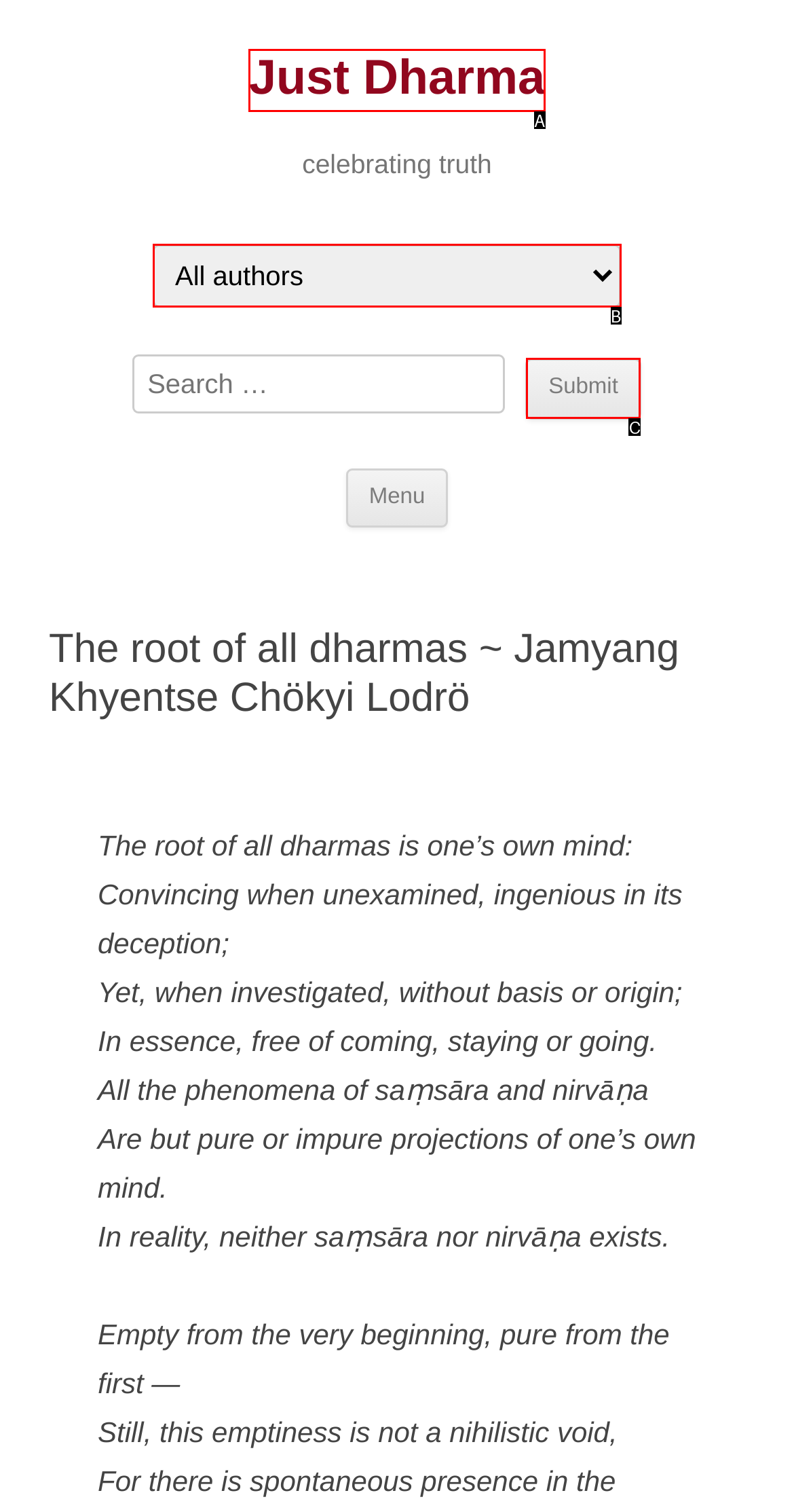Given the description: Just Dharma, select the HTML element that best matches it. Reply with the letter of your chosen option.

A